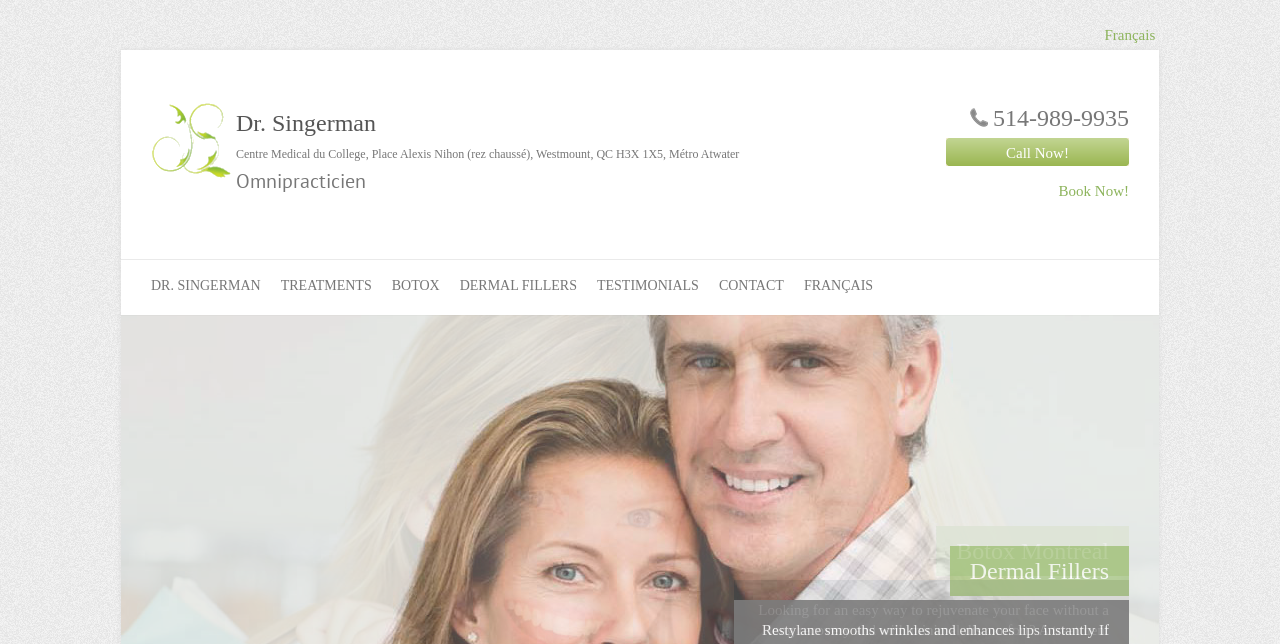Bounding box coordinates must be specified in the format (top-left x, top-left y, bottom-right x, bottom-right y). All values should be floating point numbers between 0 and 1. What are the bounding box coordinates of the UI element described as: Leave a comment

None